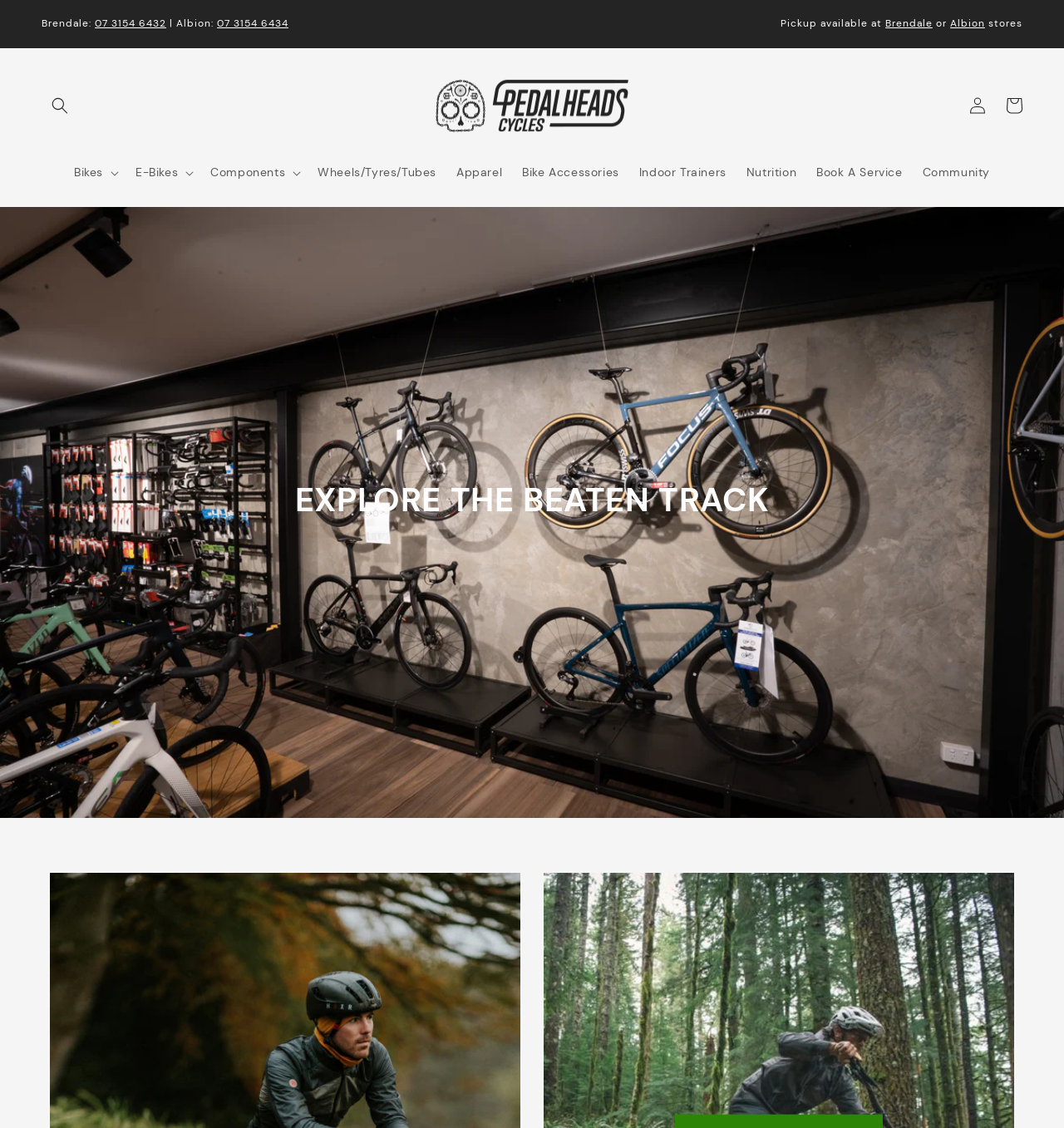Extract the bounding box for the UI element that matches this description: "Bikes".

[0.06, 0.137, 0.118, 0.169]